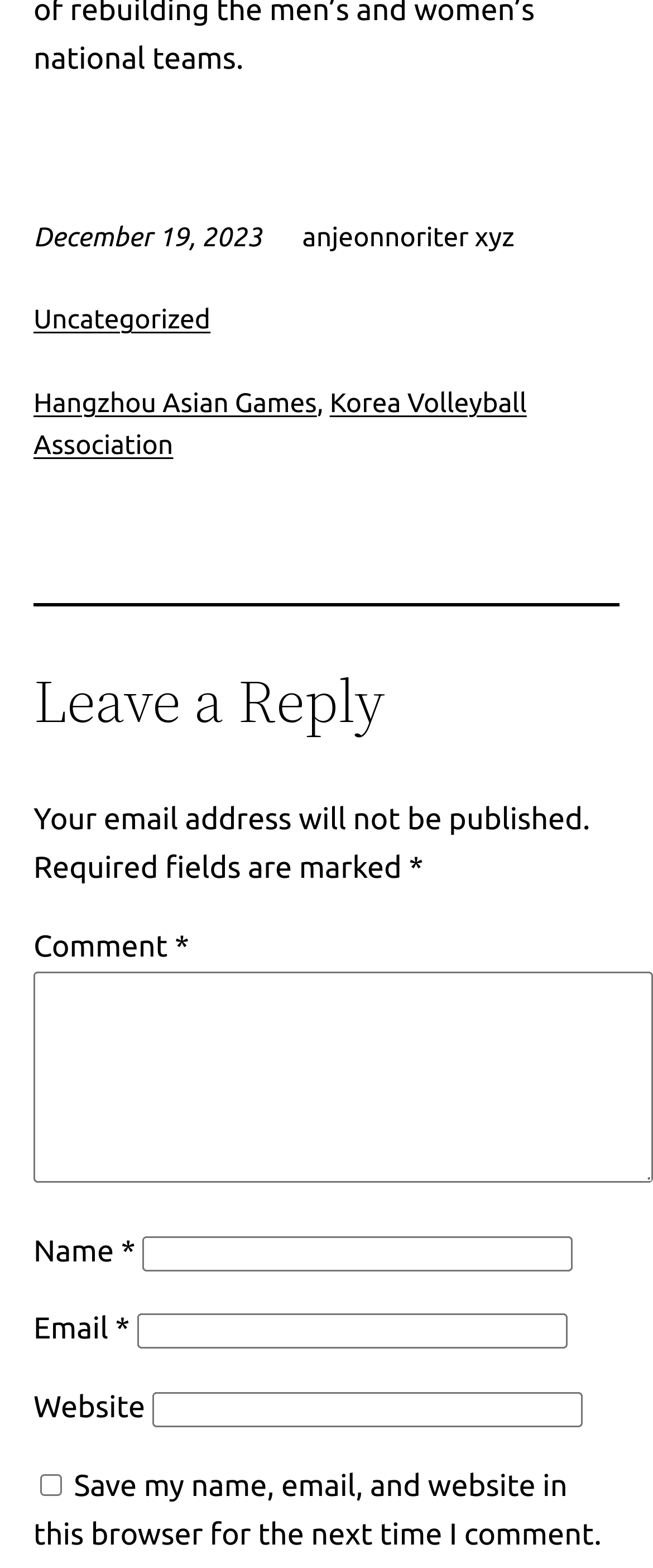Determine the bounding box for the UI element as described: "Uncategorized". The coordinates should be represented as four float numbers between 0 and 1, formatted as [left, top, right, bottom].

[0.051, 0.195, 0.322, 0.214]